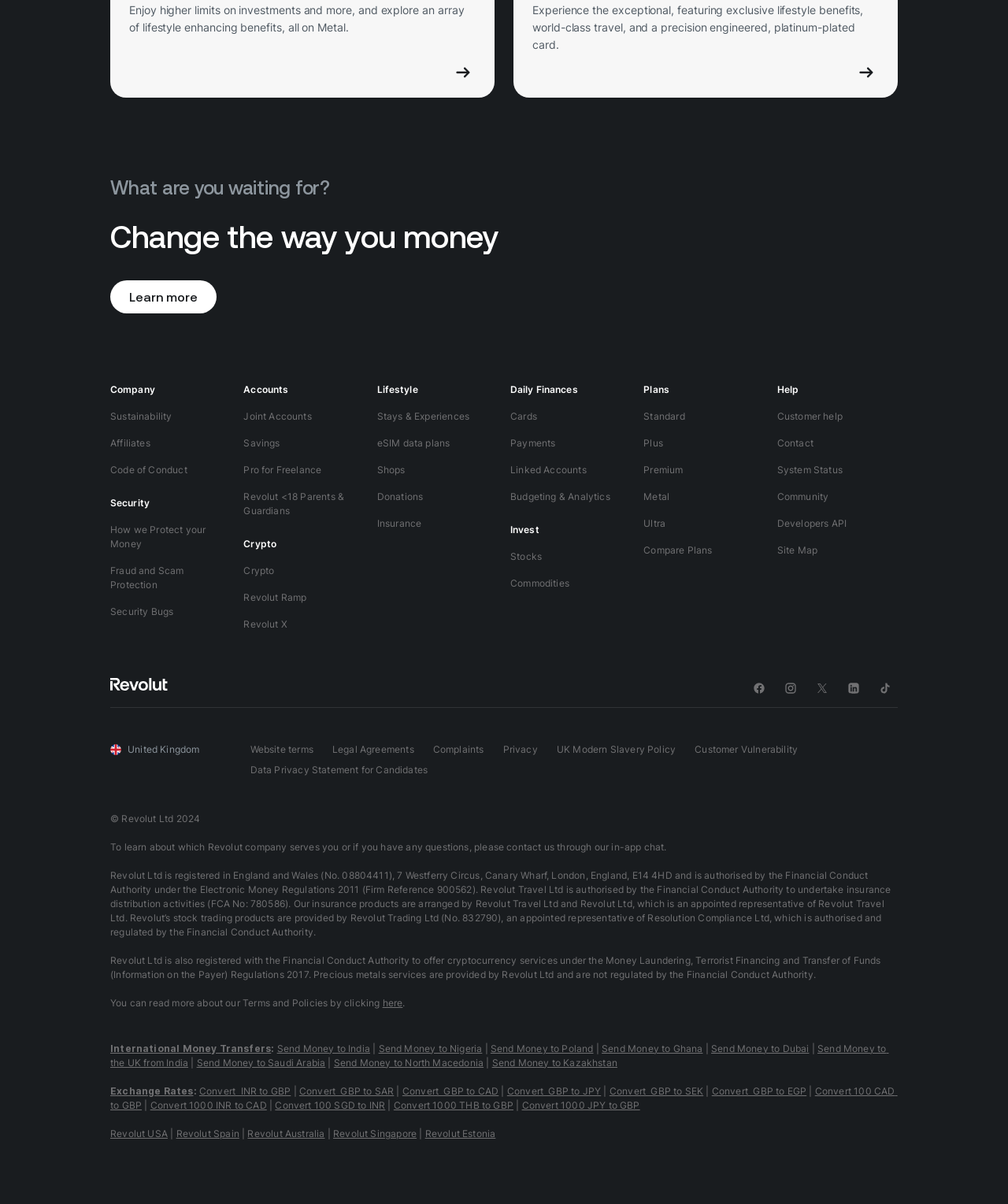Highlight the bounding box coordinates of the element that should be clicked to carry out the following instruction: "Send money to India". The coordinates must be given as four float numbers ranging from 0 to 1, i.e., [left, top, right, bottom].

[0.275, 0.866, 0.367, 0.876]